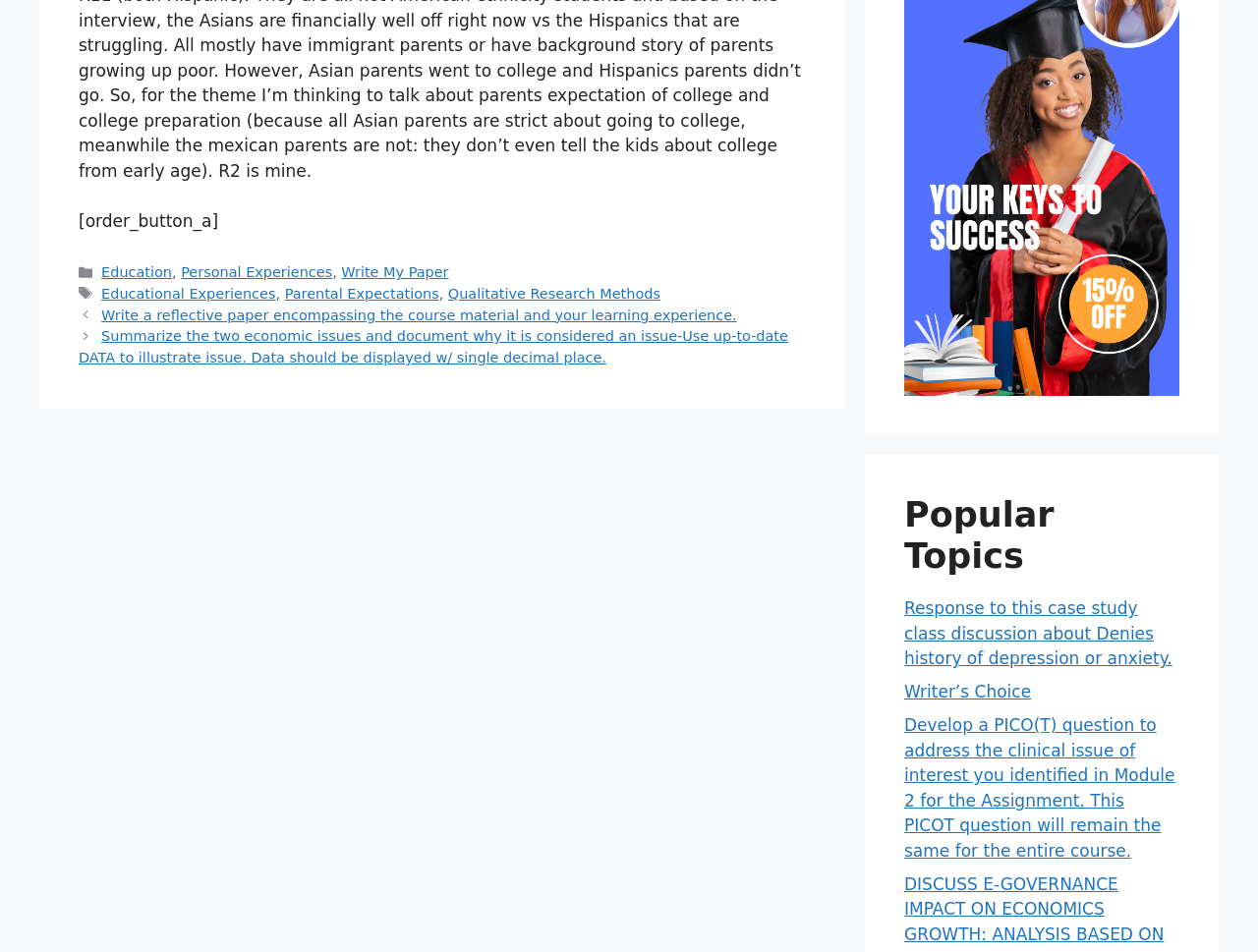Analyze the image and provide a detailed answer to the question: What is the topic of the last link in the 'Popular Topics' section?

The last link in the 'Popular Topics' section is titled 'Develop a PICO(T) question to address the clinical issue of interest you identified in Module 2 for the Assignment. This PICOT question will remain the same for the entire course.'